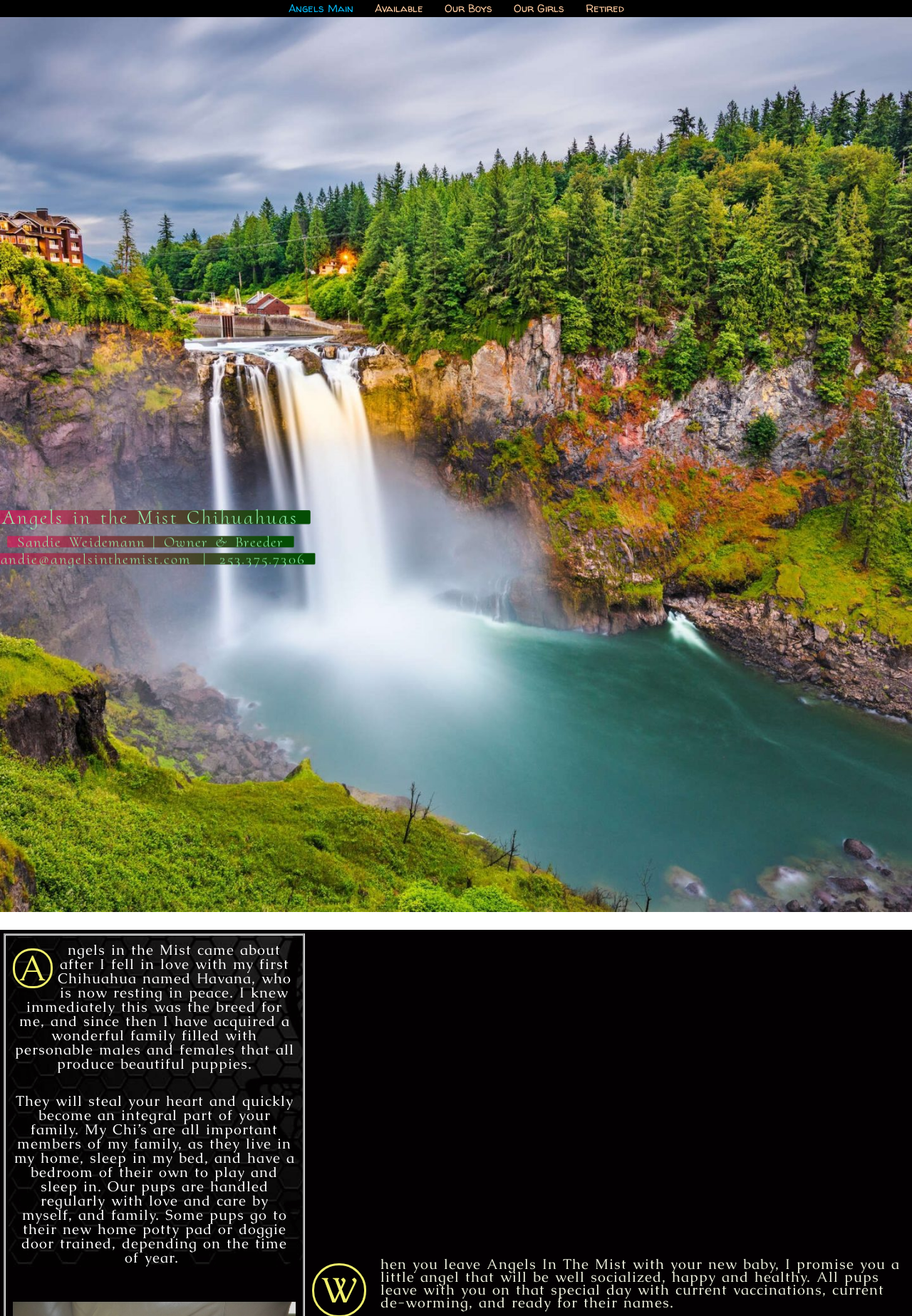What do the puppies receive when they leave with their new owners?
Answer the question with a detailed and thorough explanation.

According to the text, when the puppies leave with their new owners, they receive current vaccinations, current de-worming, and are ready for their names. This information is found in the StaticText element with the text 'When you leave Angels In The Mist with your new baby, I promise you a little angel that will be well socialized, happy and healthy. All pups leave with you on that special day with current vaccinations, current de-worming, and ready for their names.'